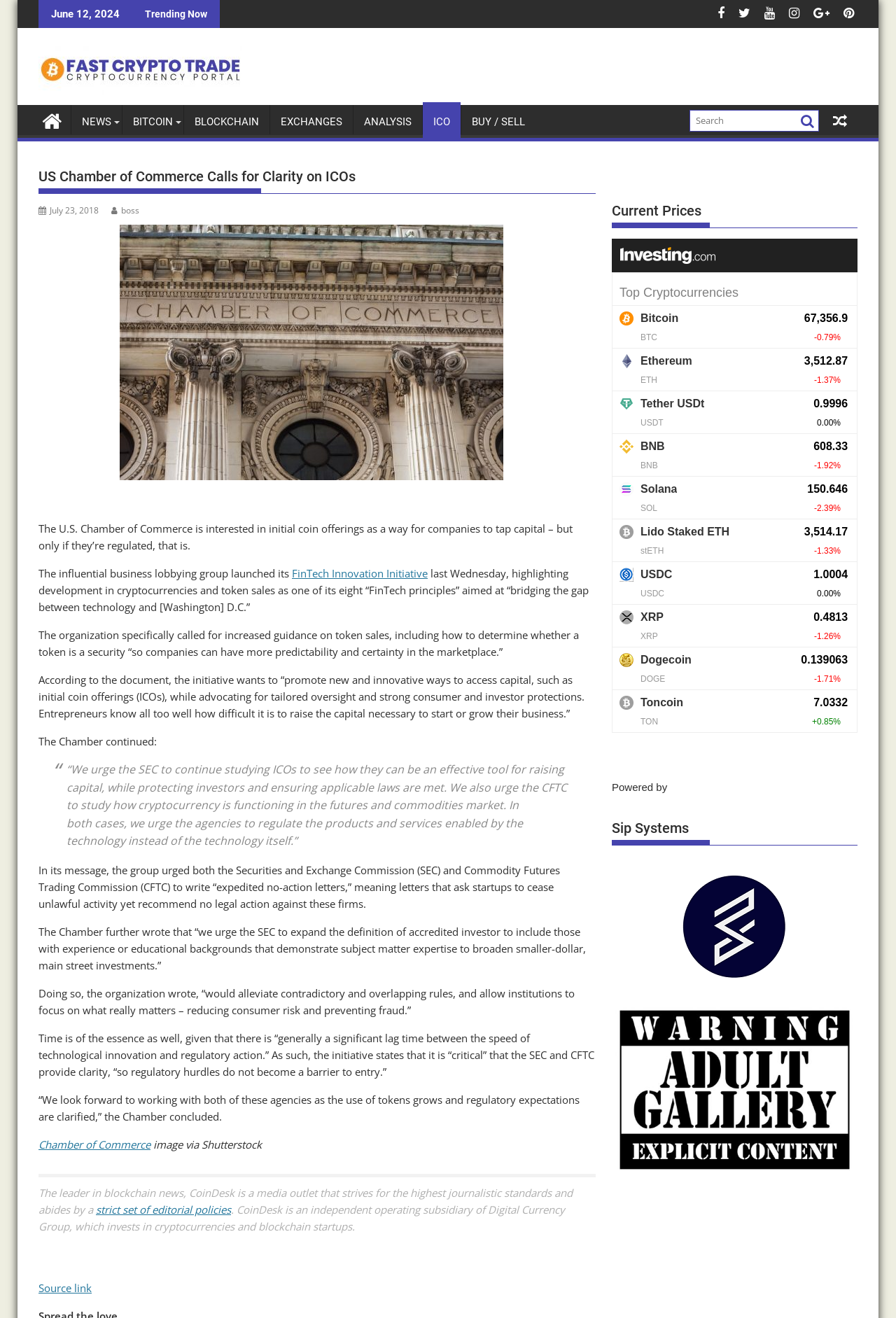Locate the bounding box coordinates of the element's region that should be clicked to carry out the following instruction: "Read more about ICO". The coordinates need to be four float numbers between 0 and 1, i.e., [left, top, right, bottom].

[0.472, 0.08, 0.514, 0.105]